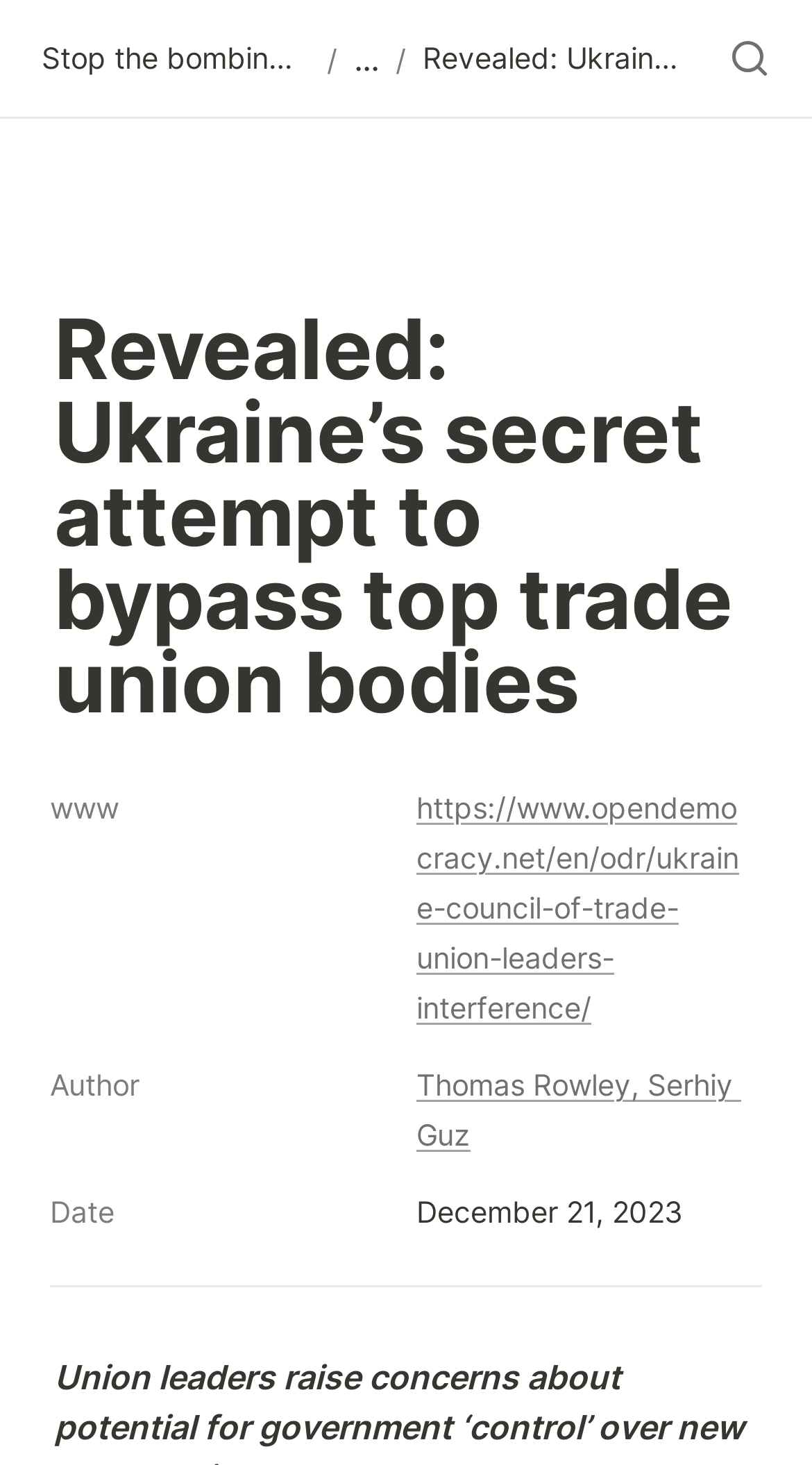What is the URL of the article?
Please give a detailed and elaborate answer to the question.

The URL of the article can be found in the link element, which is 'https://www.opendemocracy.net/en/odr/ukraine-council-of-trade-union-leaders-interference/'. This URL is associated with the article title and can be used to access the article.